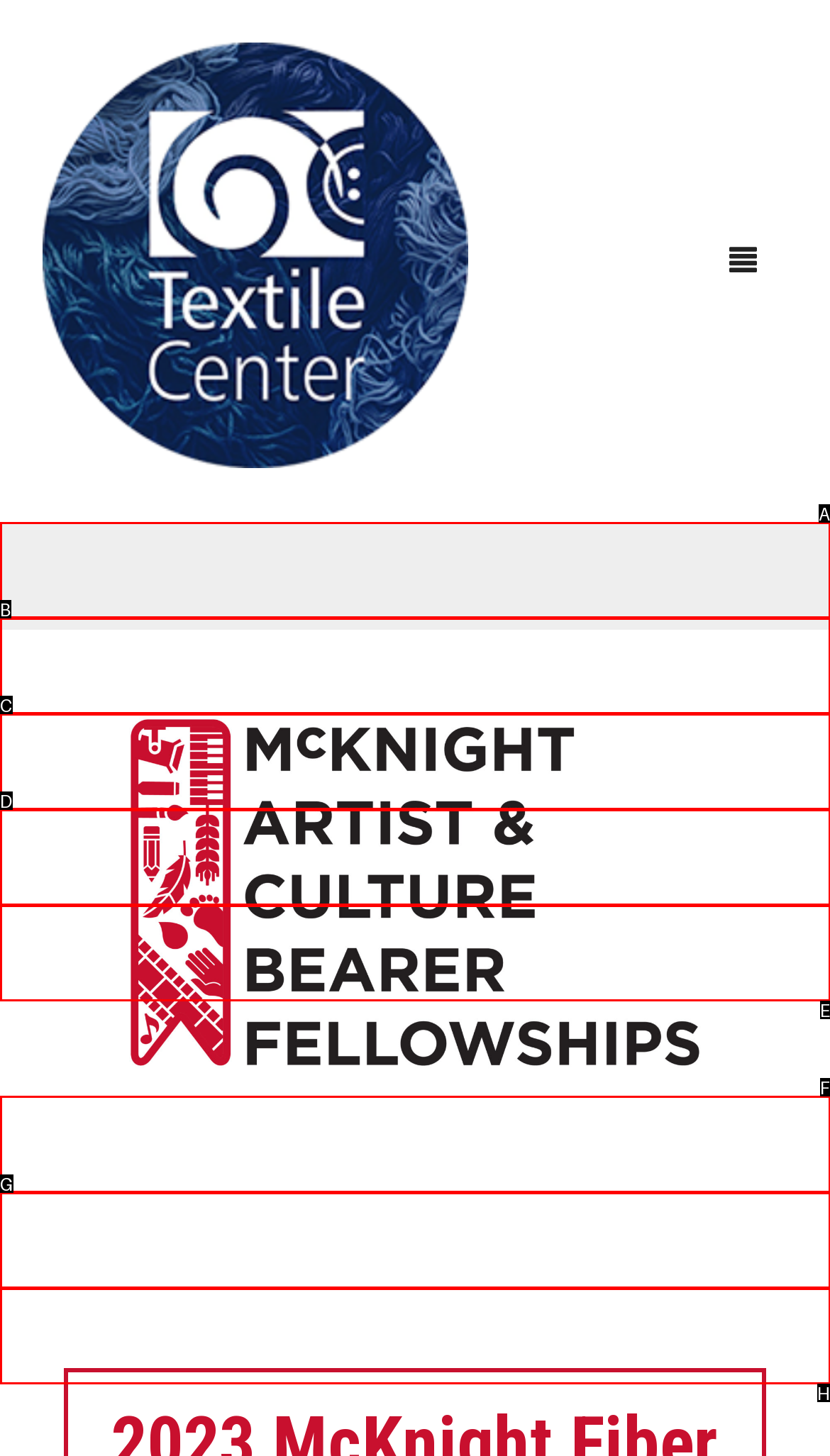Choose the HTML element to click for this instruction: Donate to support the Textile Center Answer with the letter of the correct choice from the given options.

F